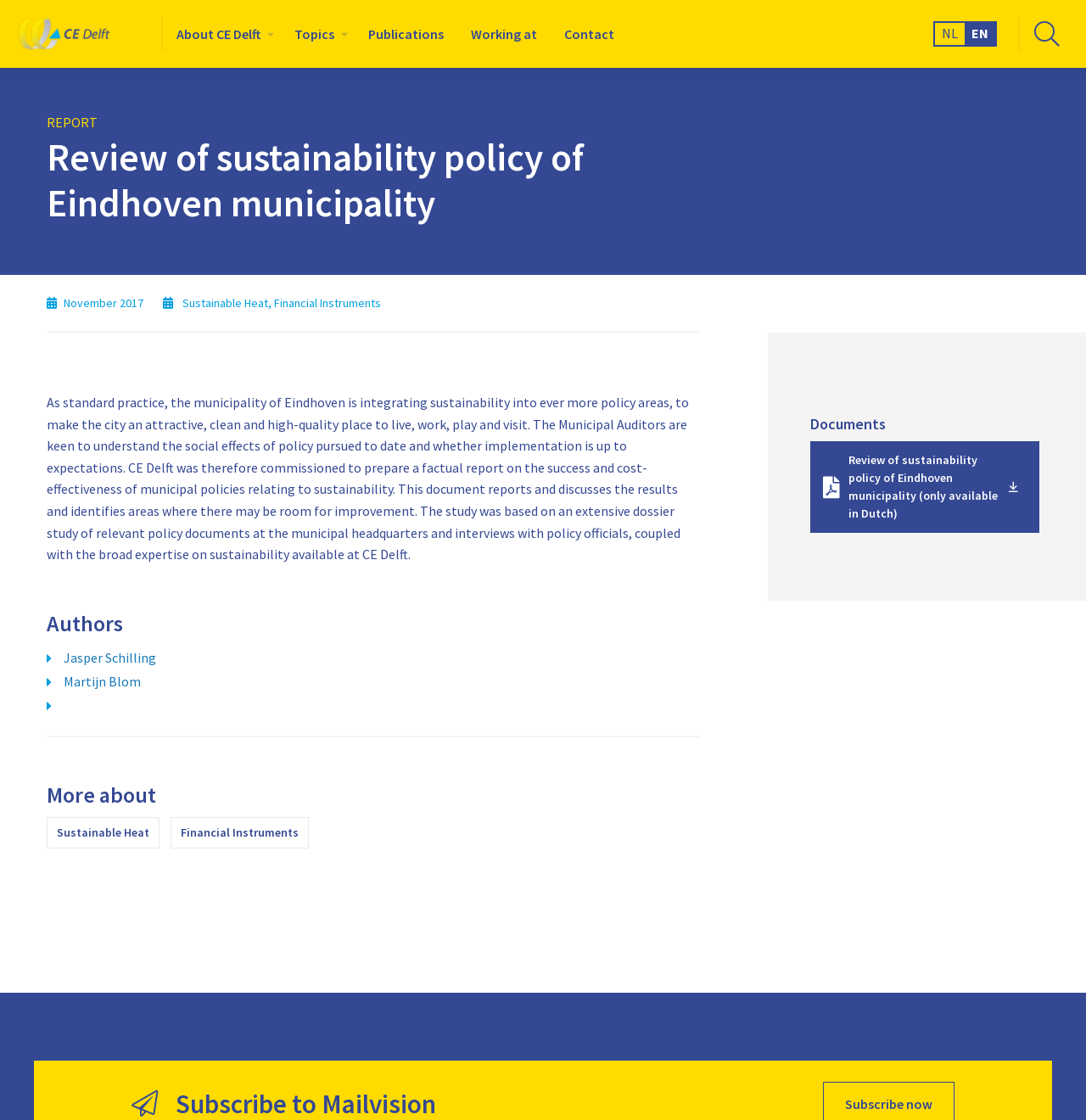Please find the bounding box for the following UI element description. Provide the coordinates in (top-left x, top-left y, bottom-right x, bottom-right y) format, with values between 0 and 1: Jasper Schilling

[0.059, 0.579, 0.144, 0.595]